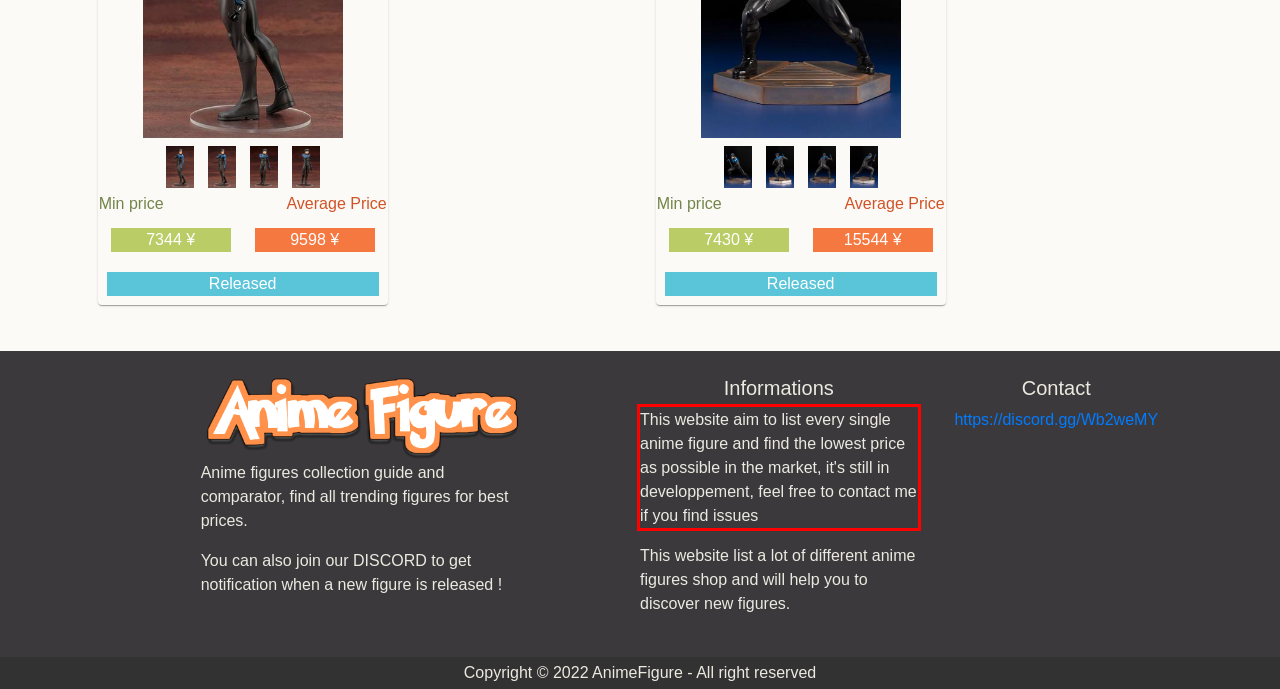You are provided with a screenshot of a webpage containing a red bounding box. Please extract the text enclosed by this red bounding box.

This website aim to list every single anime figure and find the lowest price as possible in the market, it's still in developpement, feel free to contact me if you find issues